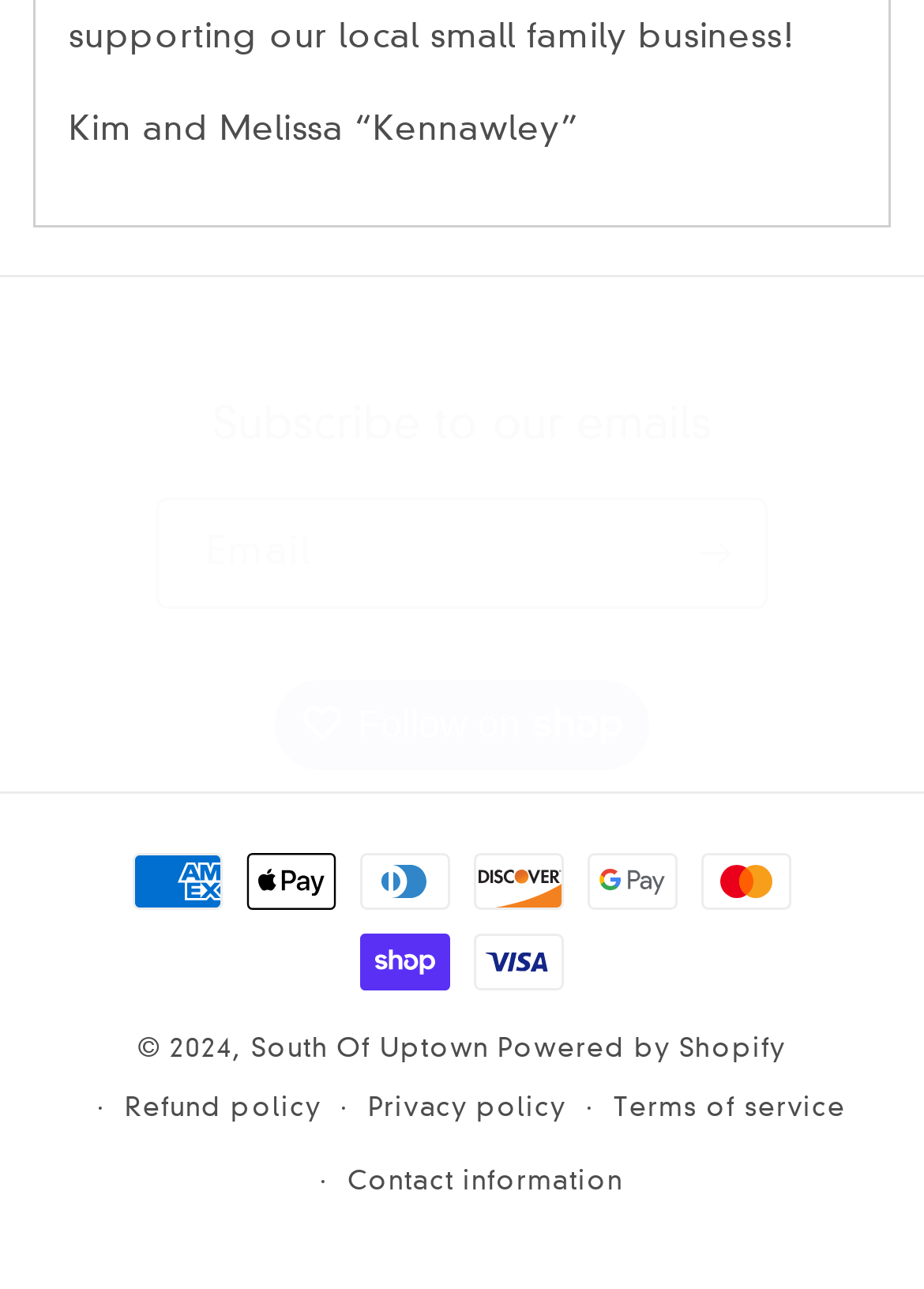Determine the bounding box for the described HTML element: "South Of Uptown". Ensure the coordinates are four float numbers between 0 and 1 in the format [left, top, right, bottom].

[0.272, 0.801, 0.529, 0.826]